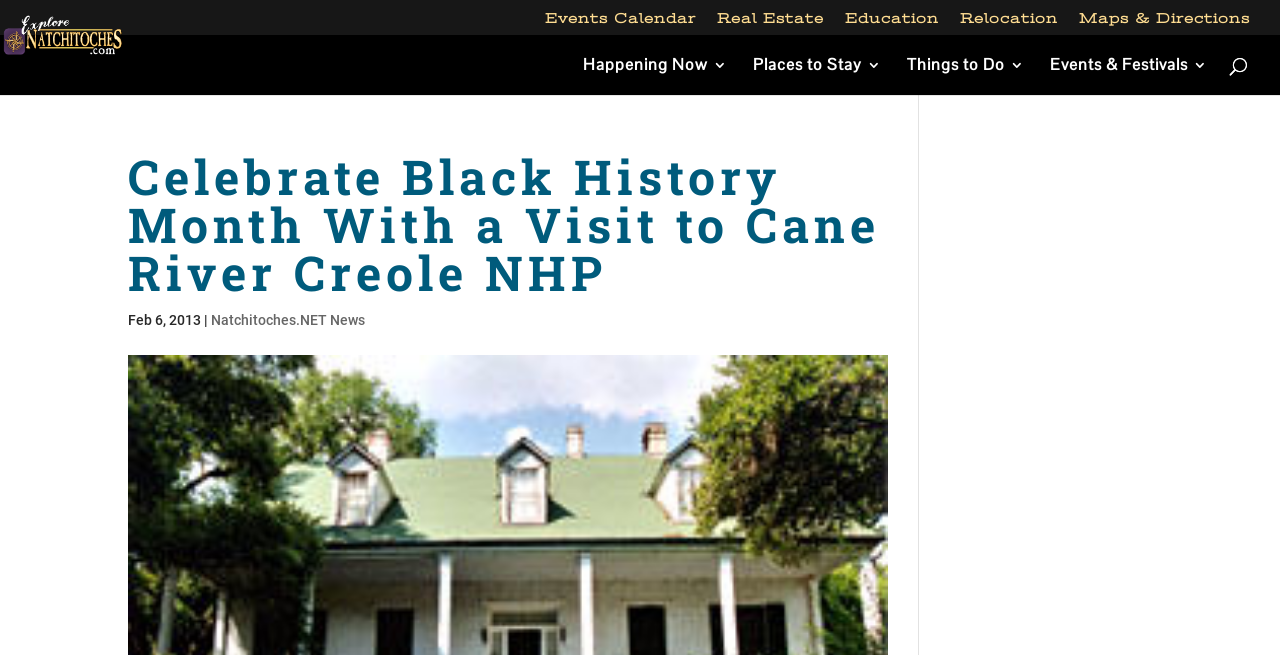Provide your answer to the question using just one word or phrase: What is the purpose of the search box?

Search for: